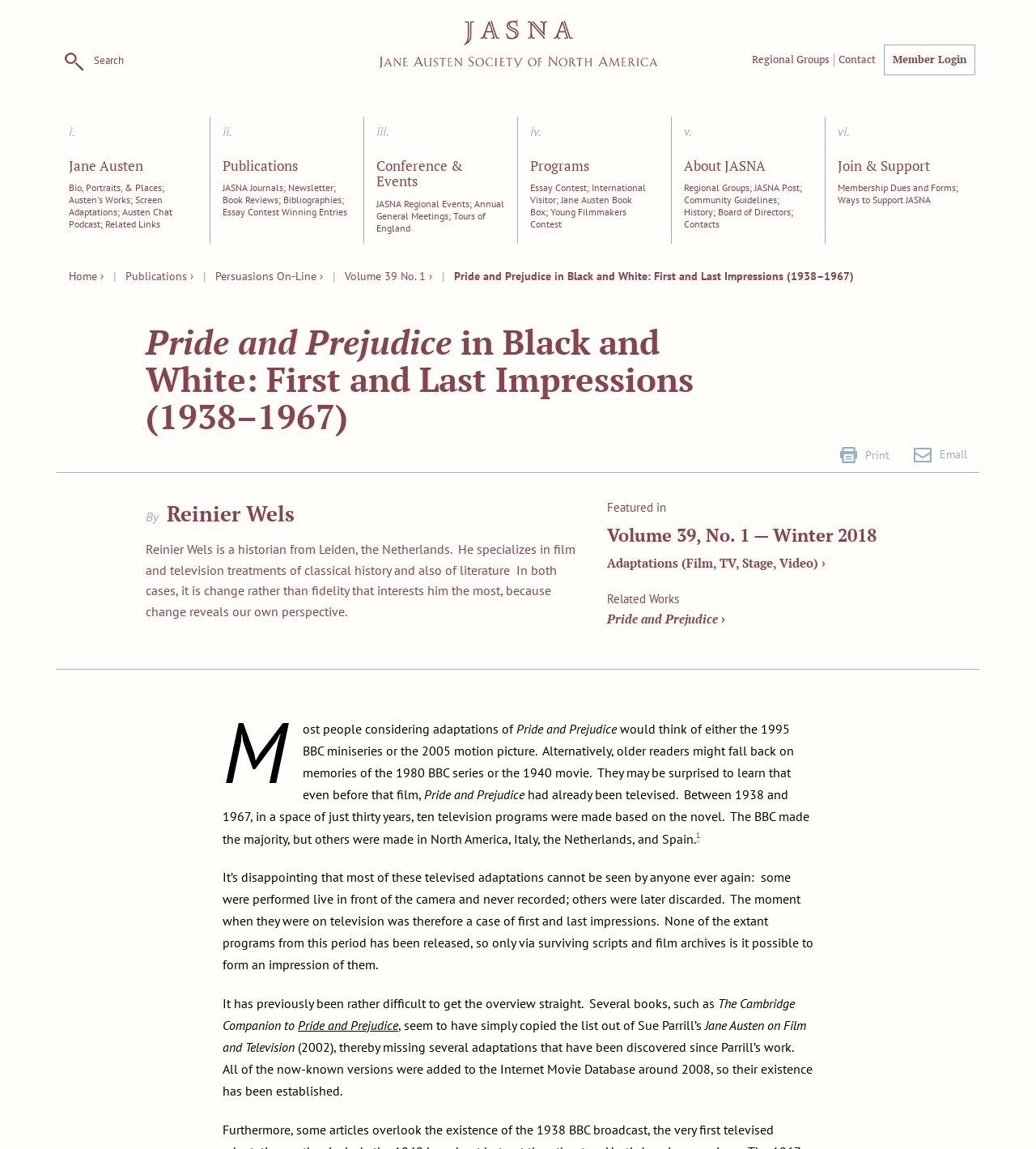How many links are in the top navigation bar?
Using the visual information, reply with a single word or short phrase.

6